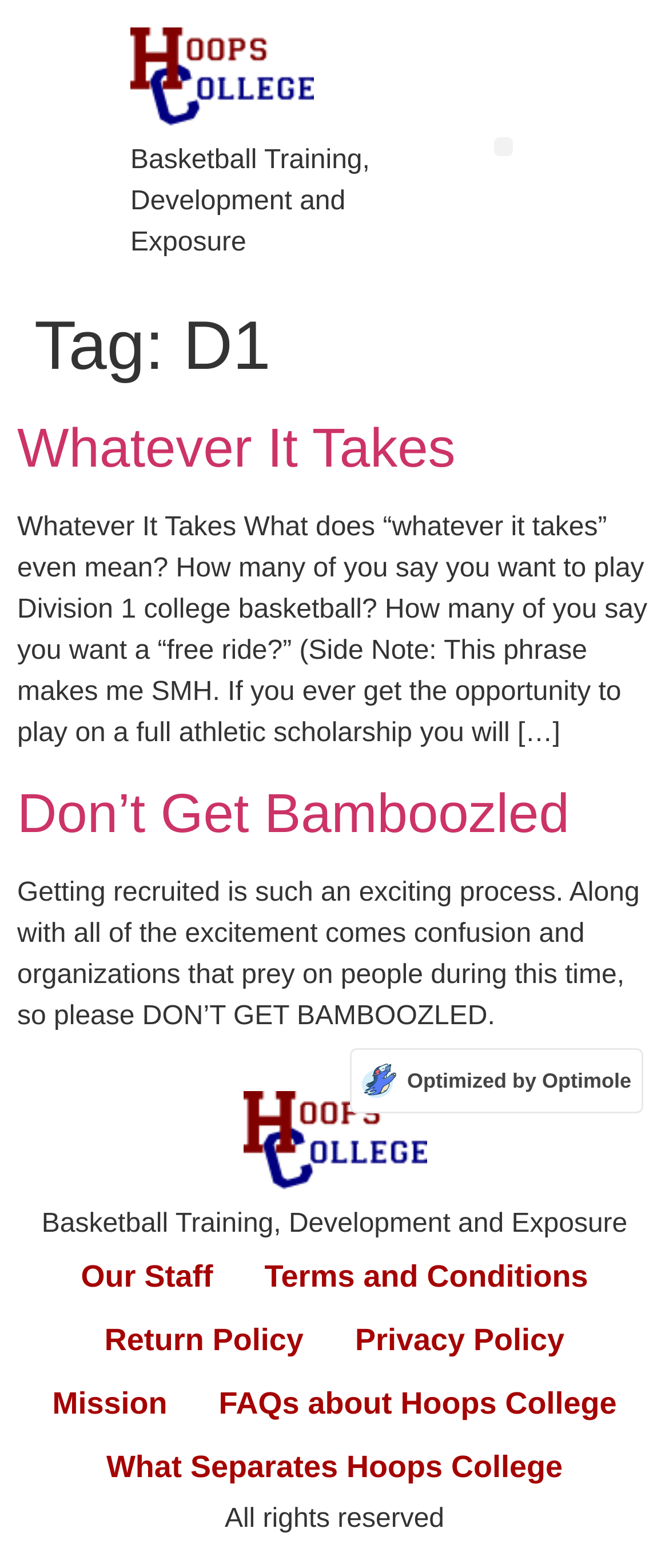Produce an extensive caption that describes everything on the webpage.

The webpage is about Hoops College, a basketball training and development program. At the top left, there is a logo of Hoops College, accompanied by a link to the college's homepage. Below the logo, there is a tagline "Basketball Training, Development and Exposure". 

On the top right, there is a menu button. 

The main content of the webpage is divided into two sections. The first section has a heading "Tag: D1" and features two articles. The first article has a heading "Whatever It Takes" and discusses the meaning of the phrase in the context of playing Division 1 college basketball. The second article has a heading "Don't Get Bamboozled" and warns against organizations that prey on people during the recruitment process.

The second section, located at the bottom of the page, contains links to various pages, including "Our Staff", "Terms and Conditions", "Return Policy", "Privacy Policy", "Mission", "FAQs about Hoops College", and "What Separates Hoops College". There is also a copyright notice "All rights reserved" at the very bottom of the page. 

Additionally, there is a link to "Optimized by Optimole" at the bottom right, accompanied by an image.